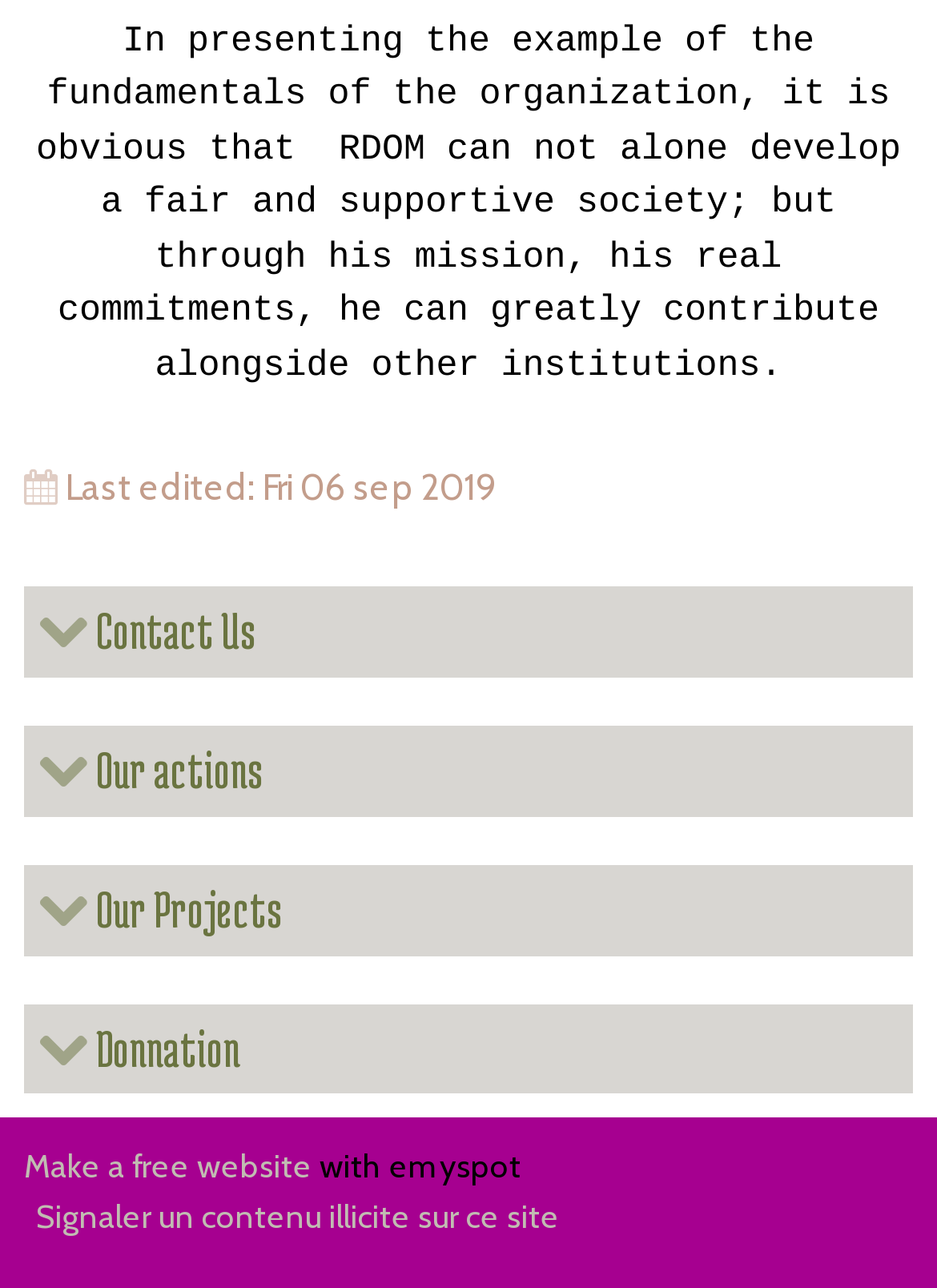Determine the bounding box coordinates of the clickable region to execute the instruction: "Explore Our Projects". The coordinates should be four float numbers between 0 and 1, denoted as [left, top, right, bottom].

[0.041, 0.682, 0.959, 0.73]